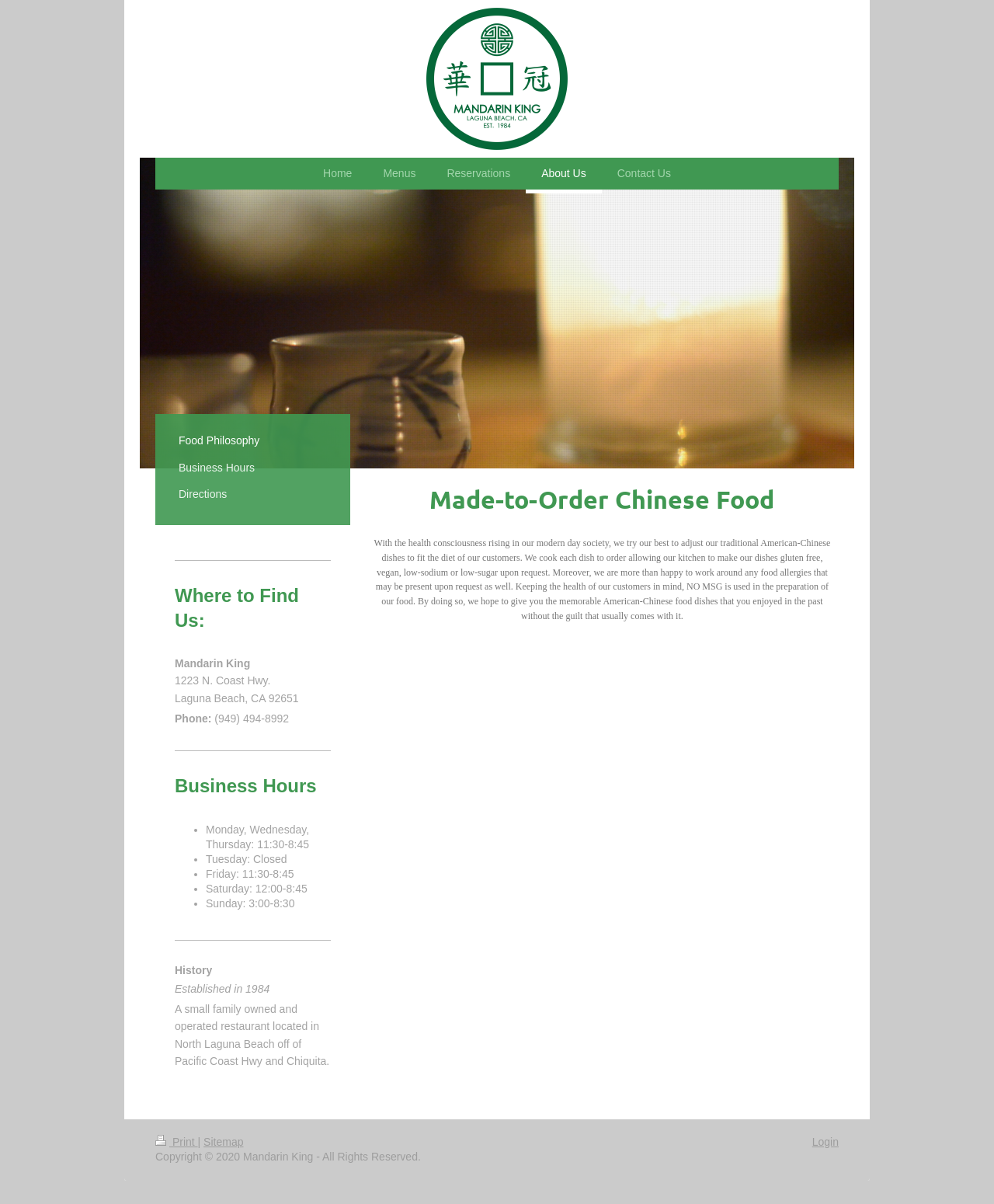What is the year the restaurant was established?
Based on the screenshot, answer the question with a single word or phrase.

1984